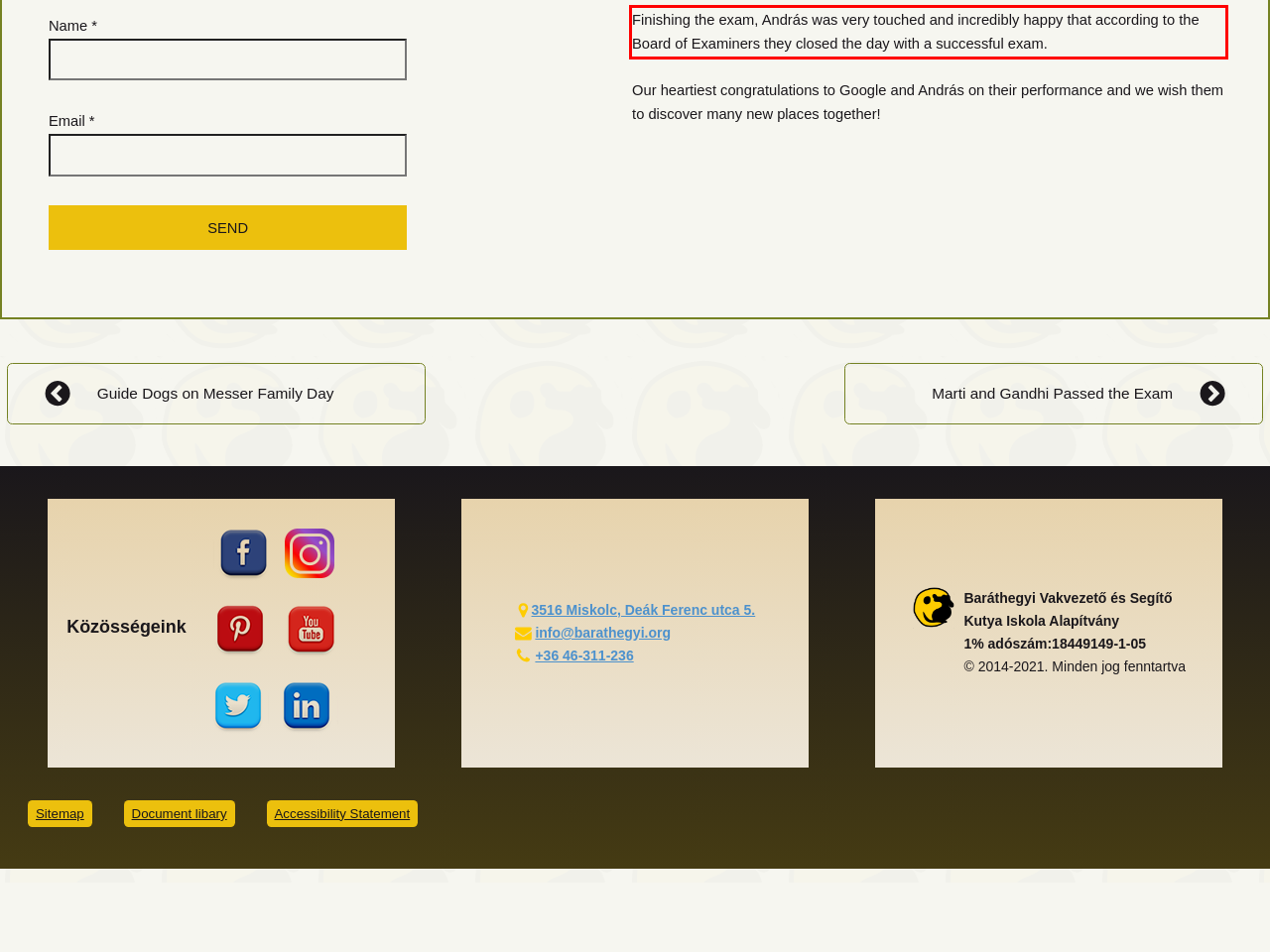Please use OCR to extract the text content from the red bounding box in the provided webpage screenshot.

Finishing the exam, András was very touched and incredibly happy that according to the Board of Examiners they closed the day with a successful exam.